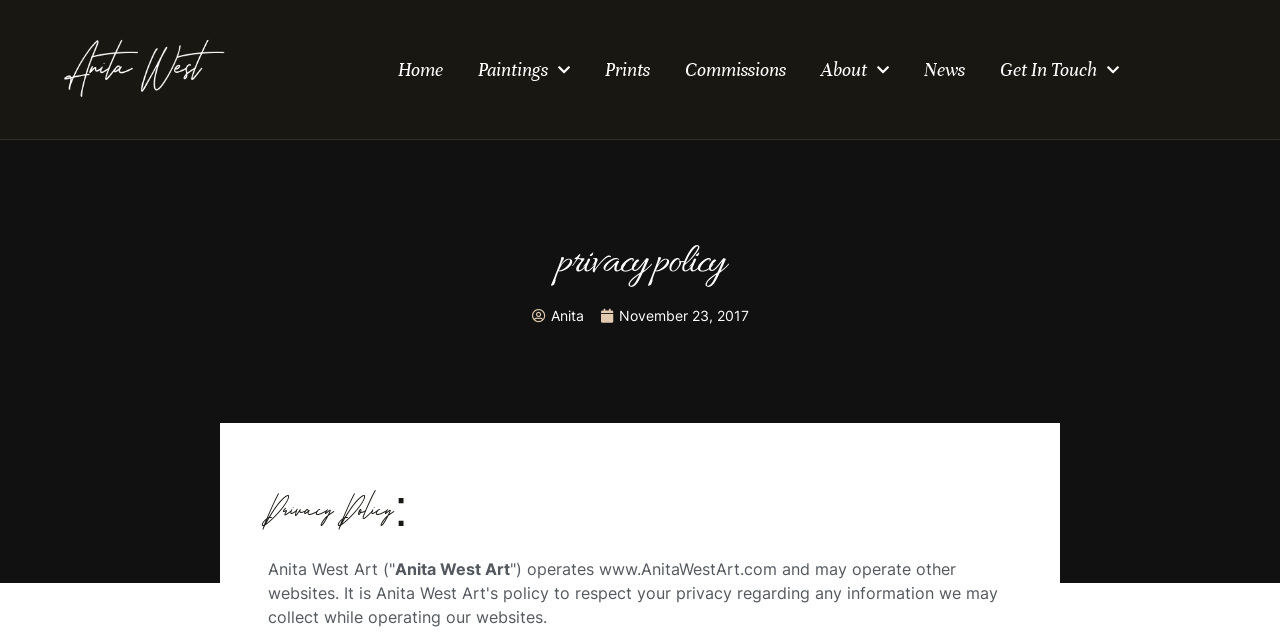Construct a thorough caption encompassing all aspects of the webpage.

The webpage is about Anita West Art, with a focus on the privacy policy. At the top left, there is a logo image with the text "Anita West Art" which is also a link. Below the logo, there is a navigation menu with links to "Home", "Paintings", "Prints", "Commissions", "About", "News", and "Get In Touch". 

The main content of the page is the privacy policy, which is divided into sections. The first section is headed by "Privacy Policy" and is located at the top center of the page. The policy text is written in a paragraph and explains that Anita West Art operates the website www.AnitaWestArt.com and may operate other websites, and it is their policy to respect users' privacy regarding any information they may collect while operating their websites.

There are also two links, "Anita" and "November 23, 2017", located below the navigation menu, with the latter having a time element associated with it.